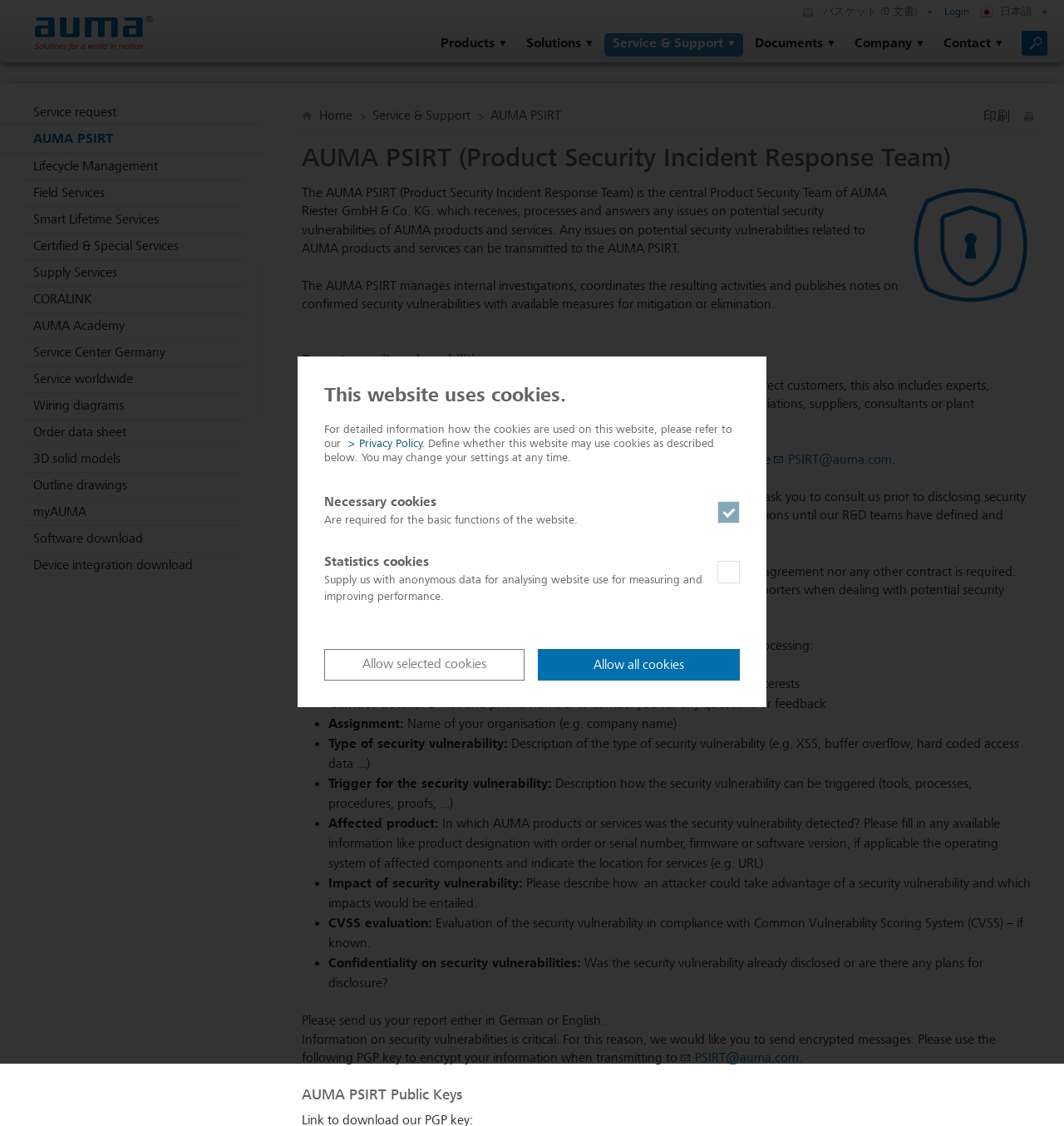Bounding box coordinates are specified in the format (top-left x, top-left y, bottom-right x, bottom-right y). All values are floating point numbers bounded between 0 and 1. Please provide the bounding box coordinate of the region this sentence describes: title="AUMA PSIRT"

[0.854, 0.163, 0.971, 0.274]